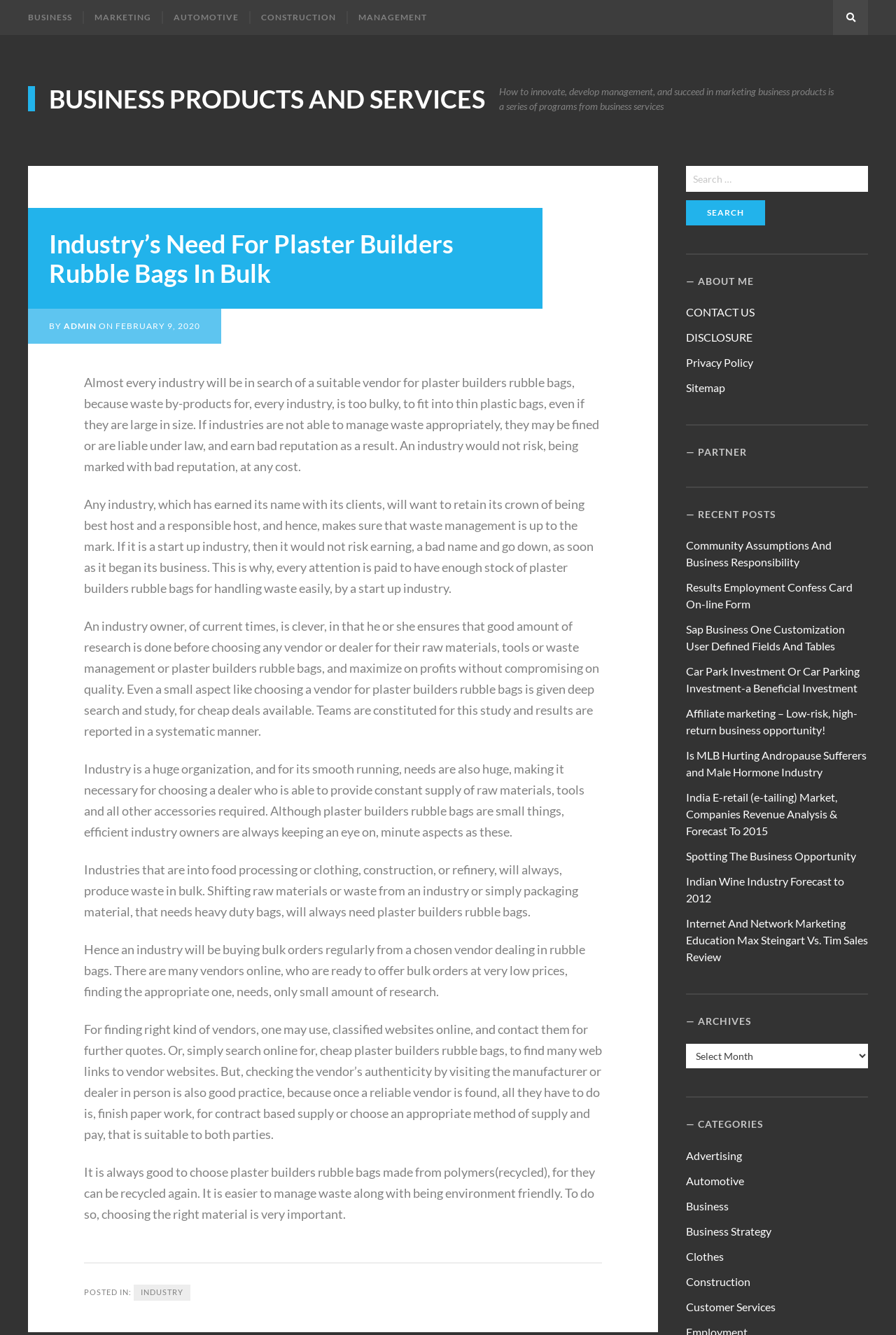Given the element description "Construction" in the screenshot, predict the bounding box coordinates of that UI element.

[0.278, 0.008, 0.387, 0.018]